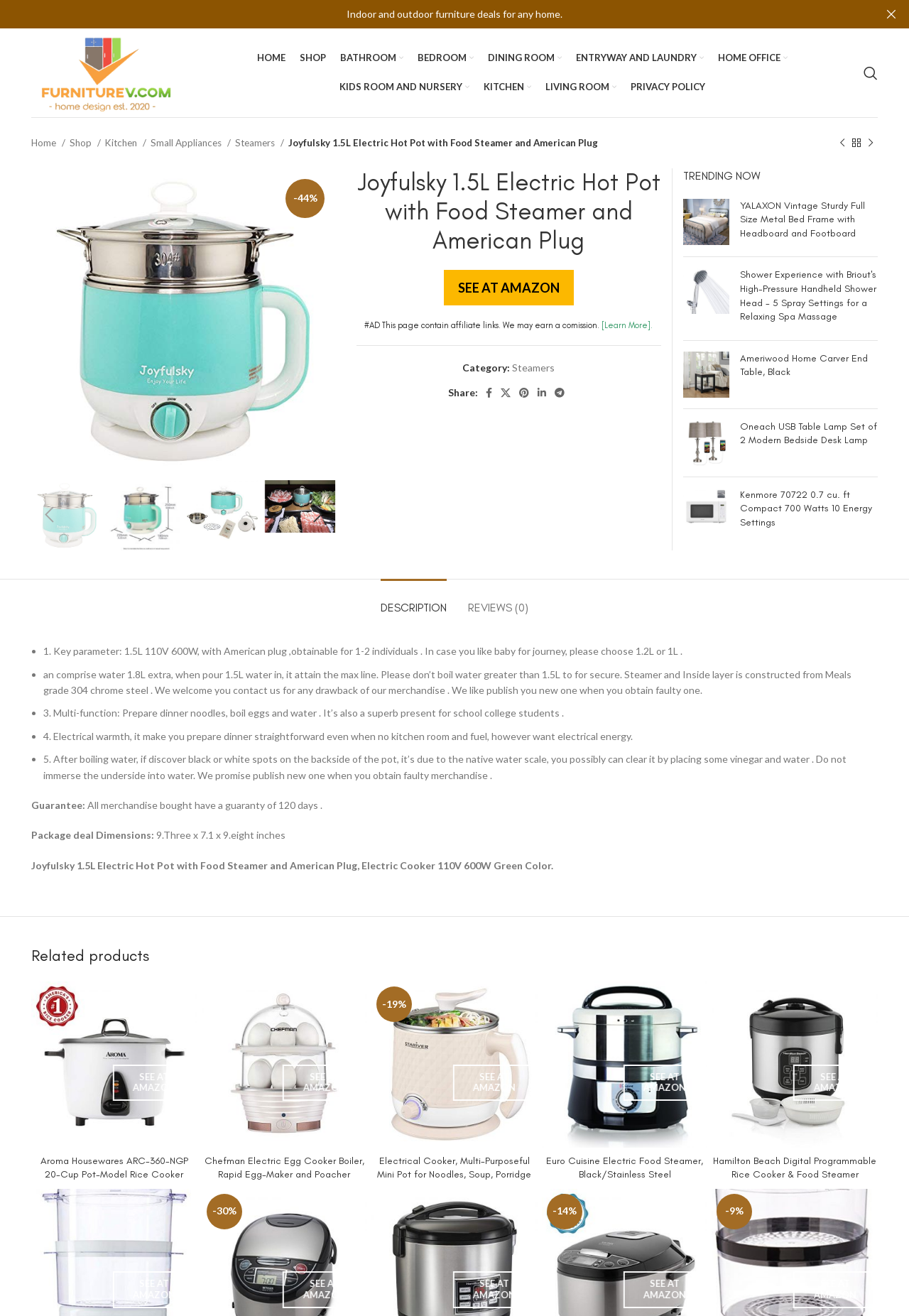Provide a brief response to the question below using a single word or phrase: 
What is the name of the product?

Joyfulsky 1.5L Electric Hot Pot